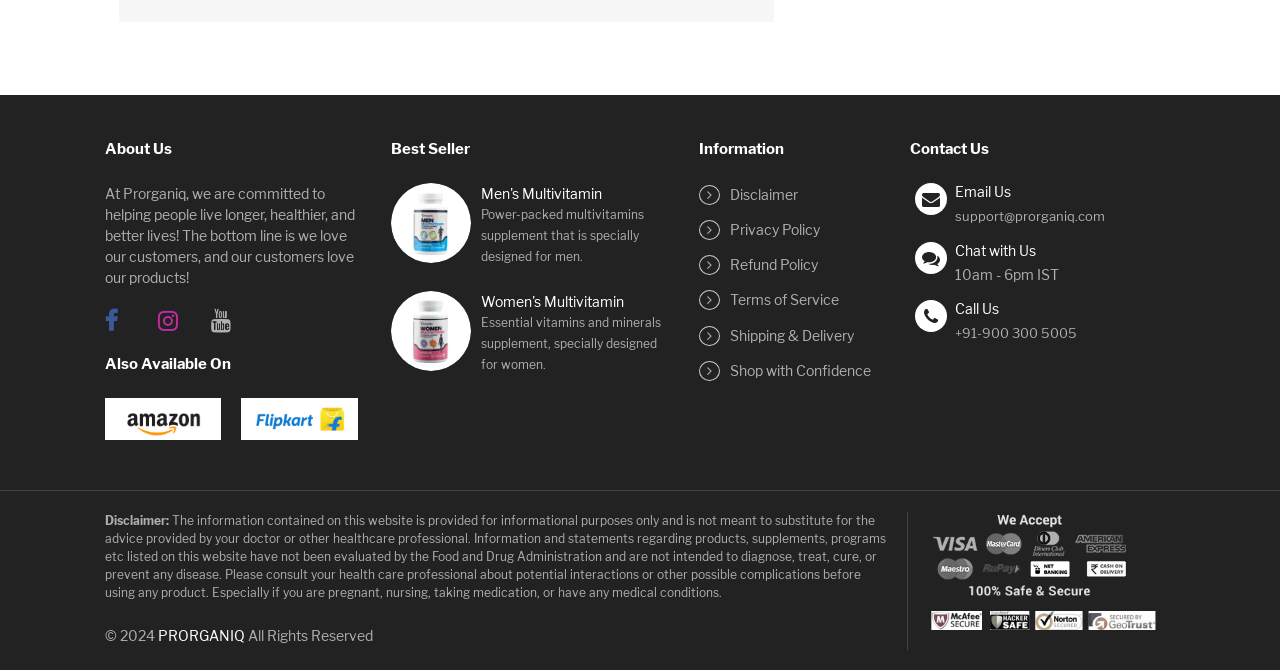Find the bounding box coordinates for the area that should be clicked to accomplish the instruction: "View Men's Multivitamin product".

[0.376, 0.276, 0.47, 0.301]